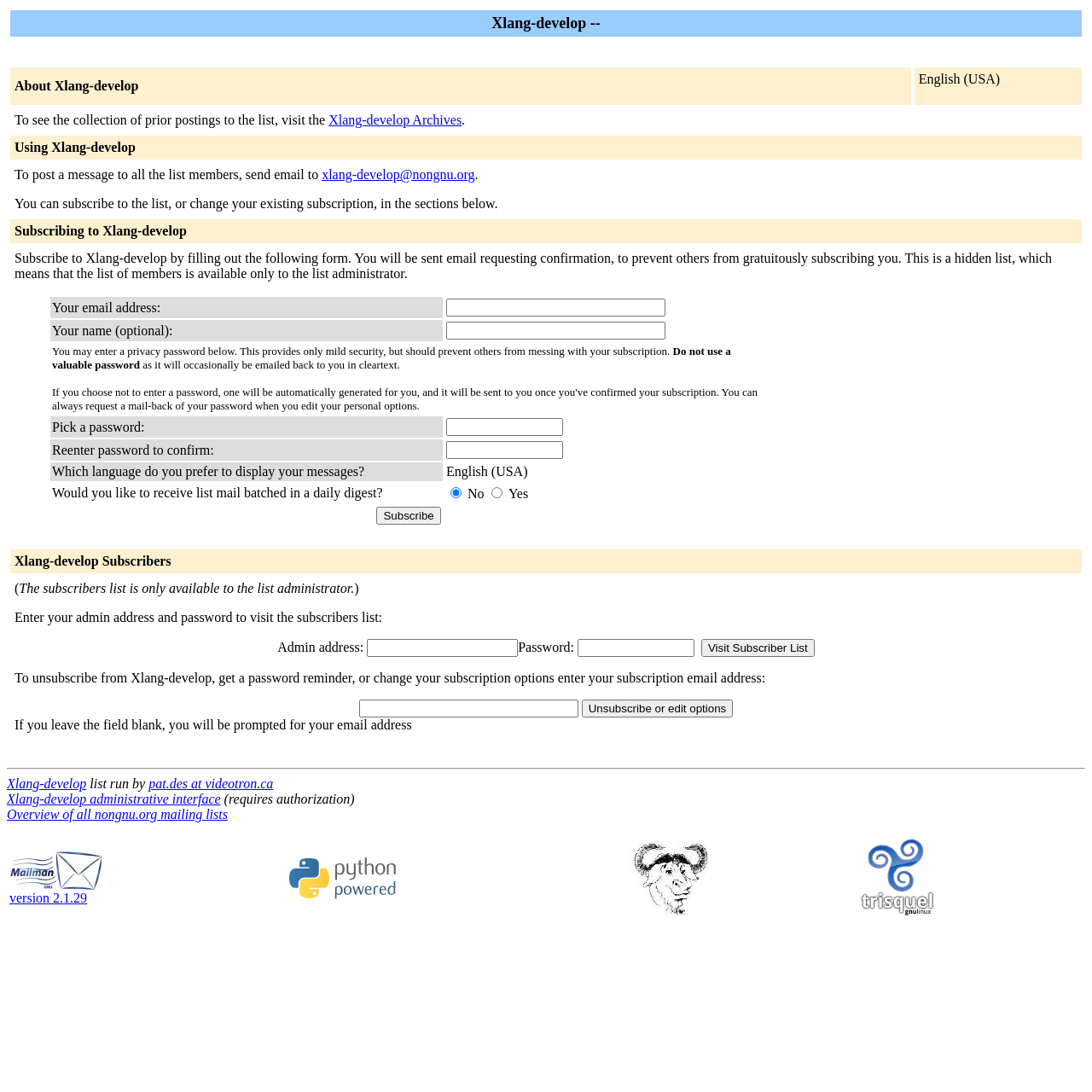What is the link to the Xlang-develop Archives?
Look at the image and respond with a one-word or short phrase answer.

Xlang-develop Archives